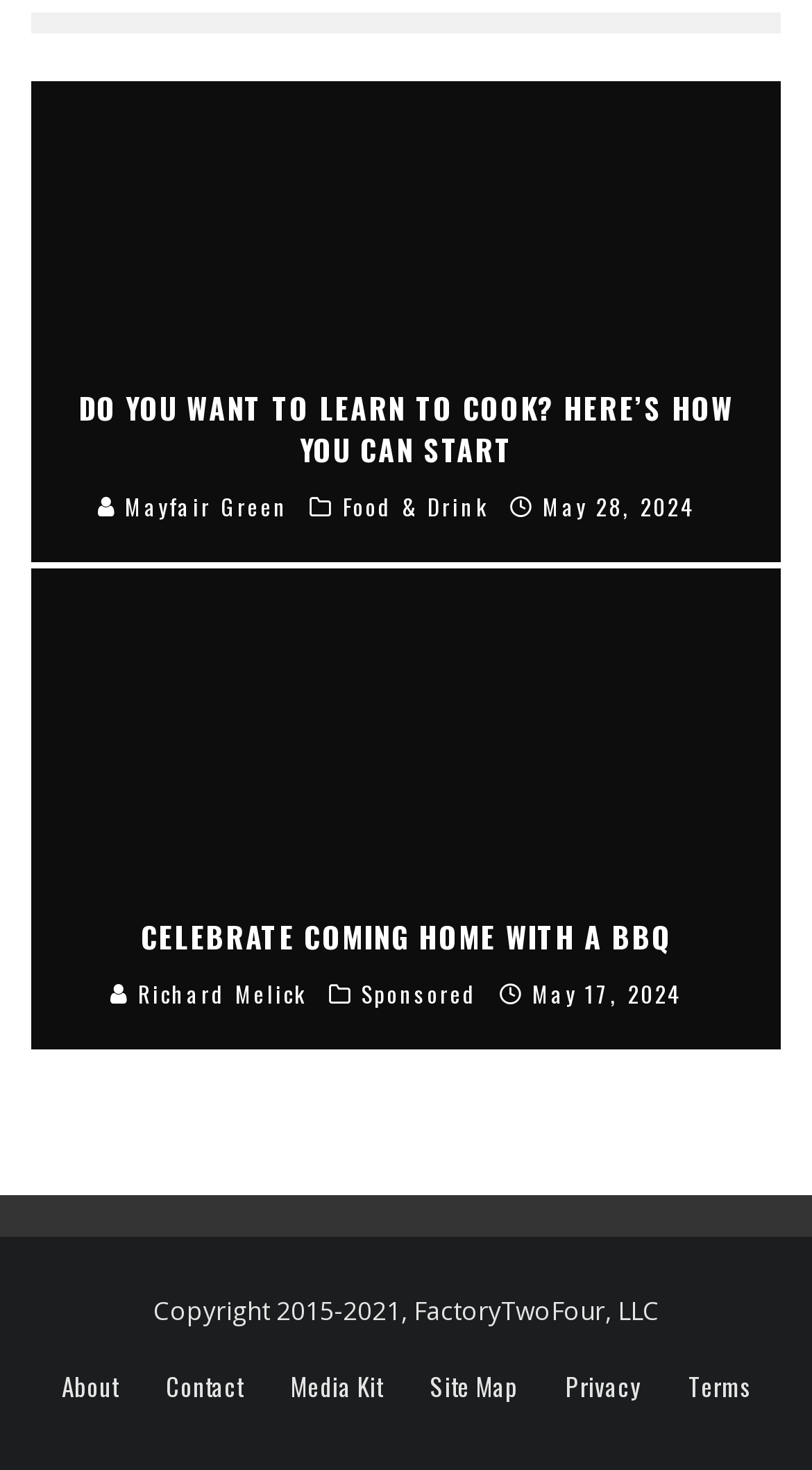How many links are in the second article?
Look at the image and answer the question using a single word or phrase.

3